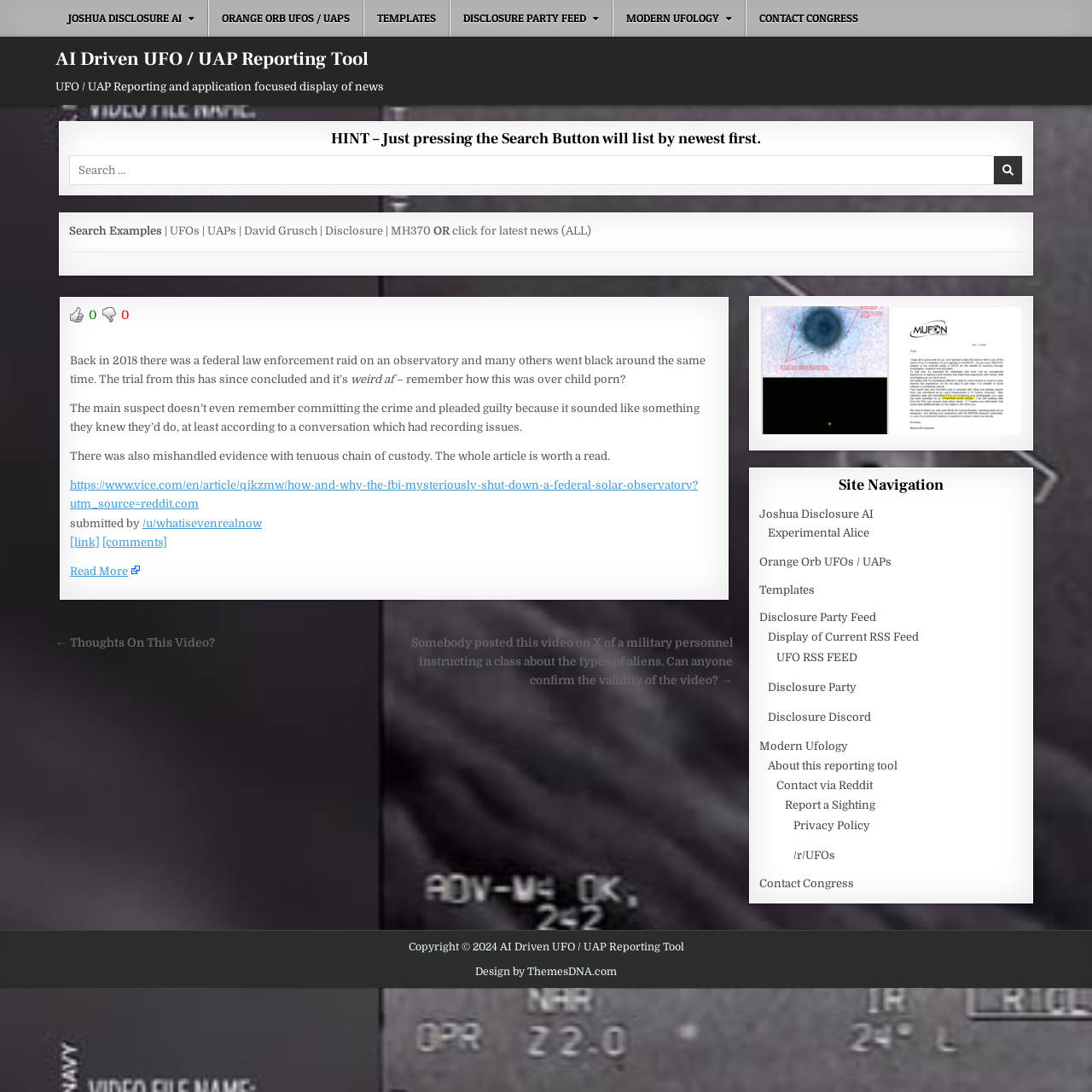What is the purpose of the search button?
Please describe in detail the information shown in the image to answer the question.

According to the hint 'HINT – Just pressing the Search Button will list by newest first.', the purpose of the search button is to list the results by newest first.